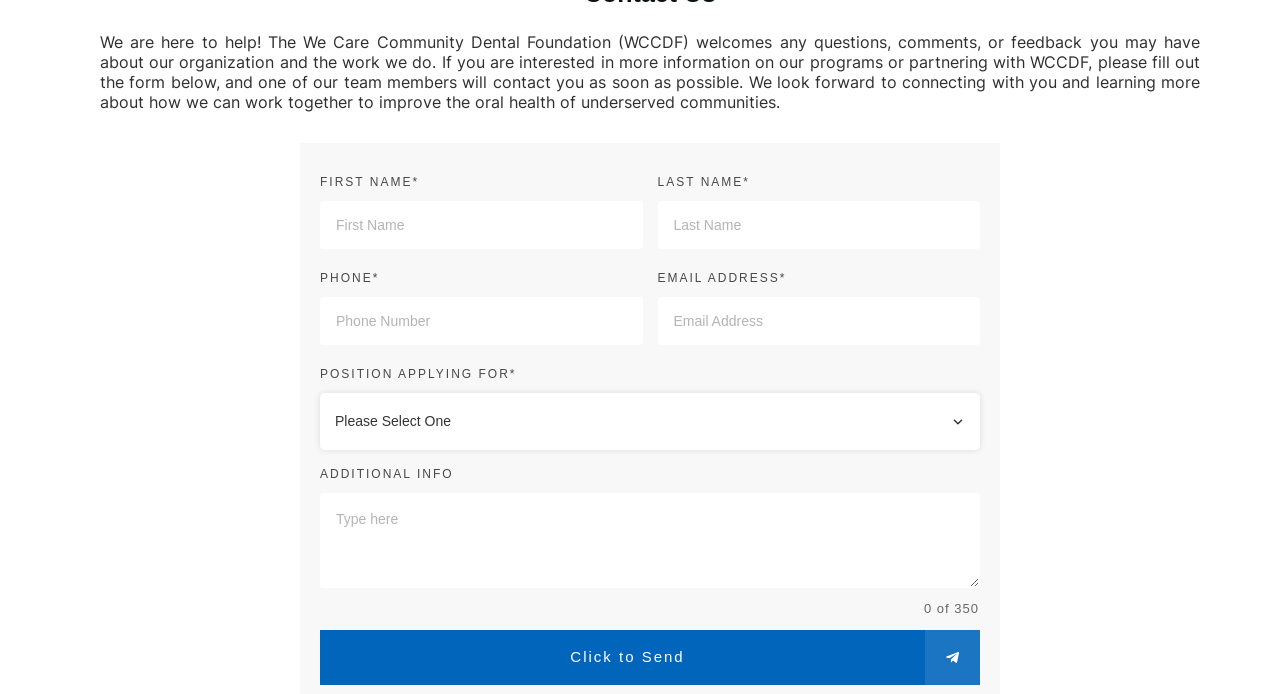Please reply with a single word or brief phrase to the question: 
How many textboxes are required on the form?

4